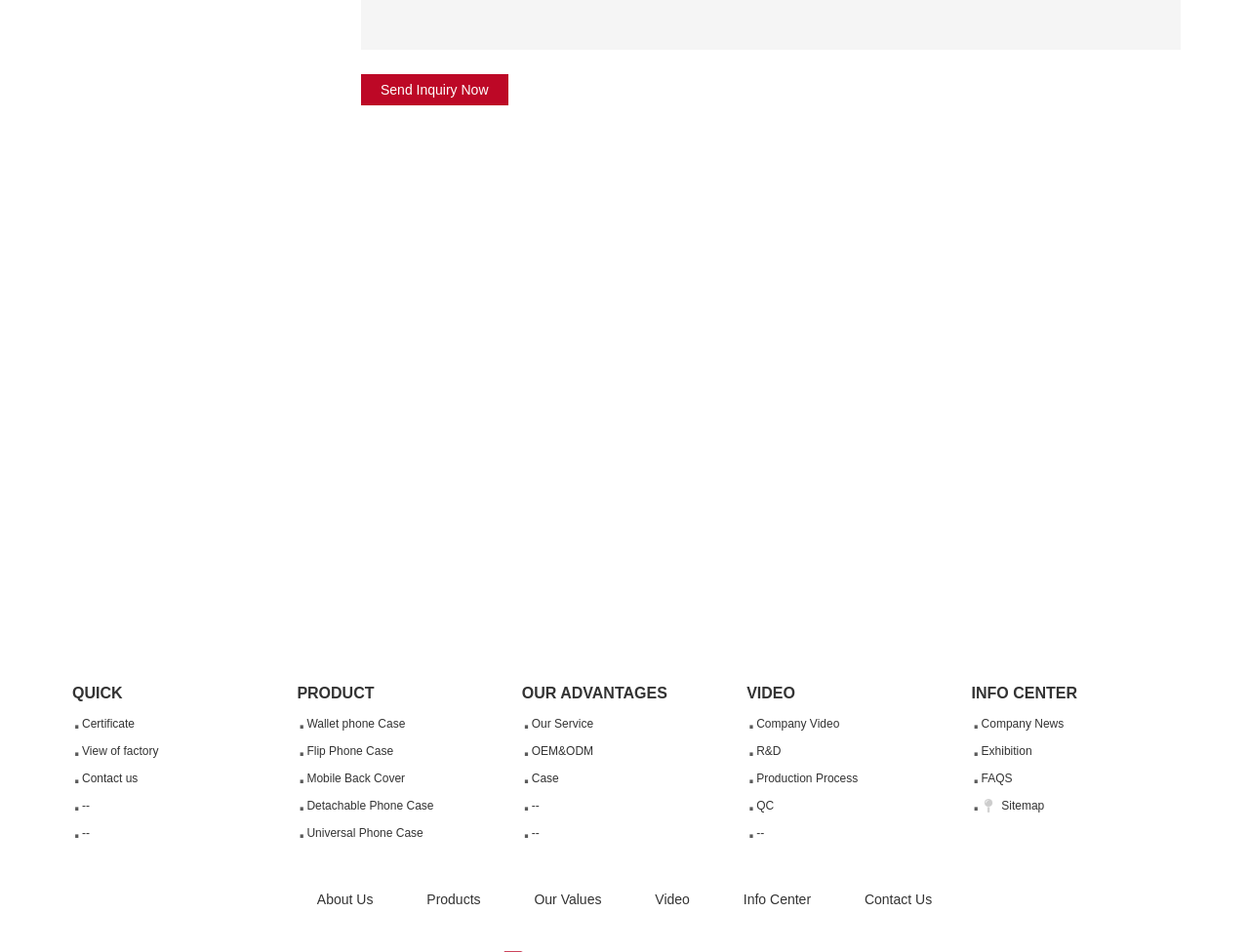Give a one-word or short-phrase answer to the following question: 
How many main categories are there on the page?

5